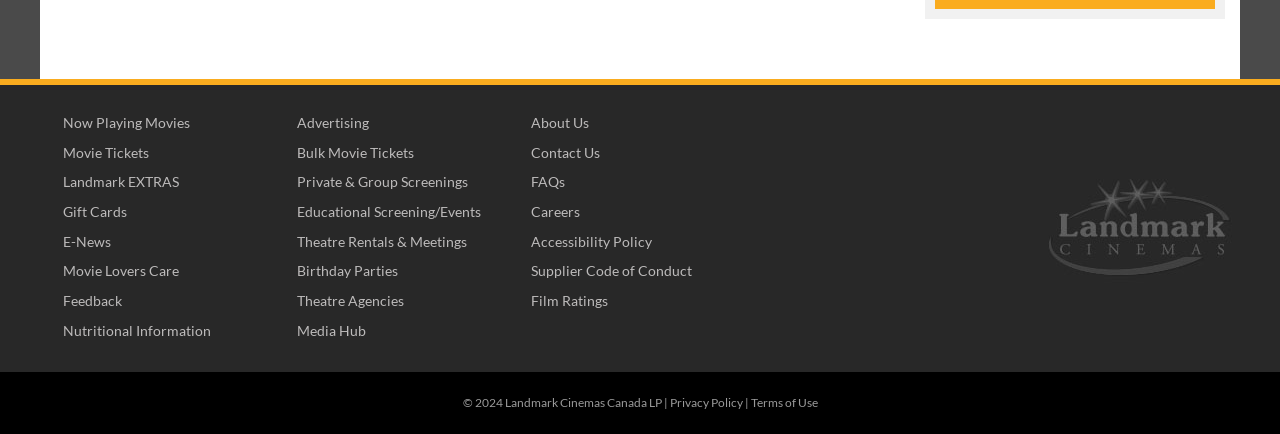What is the first movie-related link on the webpage?
Your answer should be a single word or phrase derived from the screenshot.

Now Playing Movies